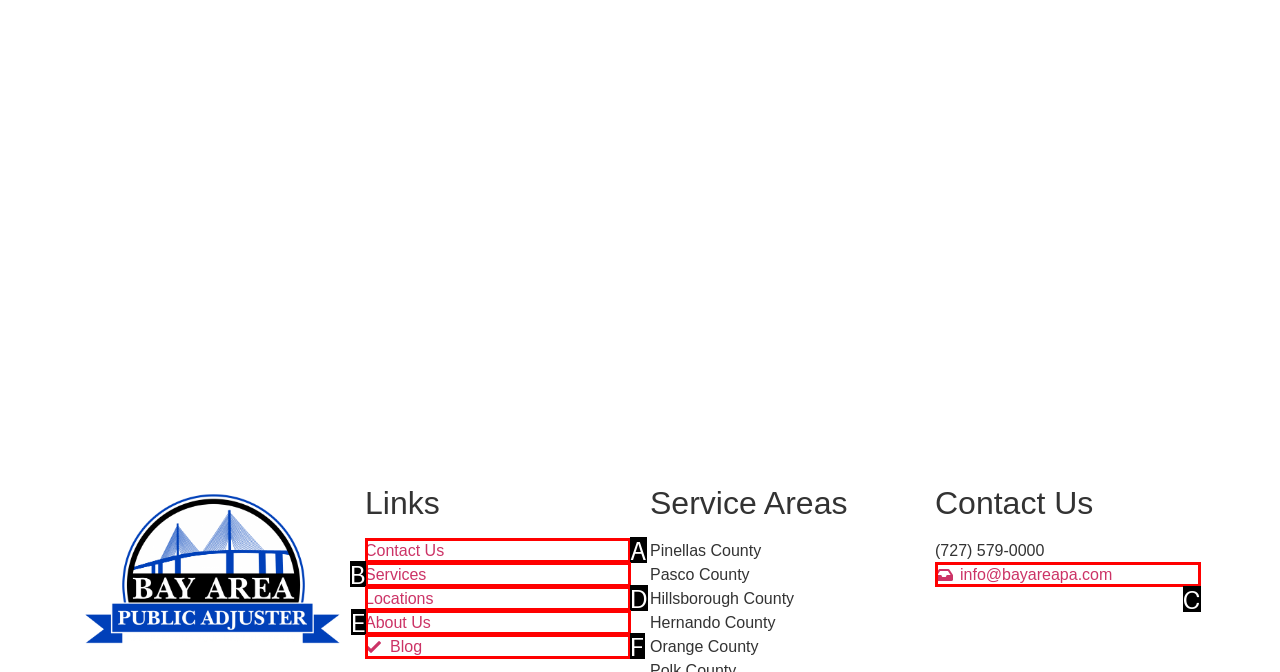Which option corresponds to the following element description: Contact Us?
Please provide the letter of the correct choice.

A